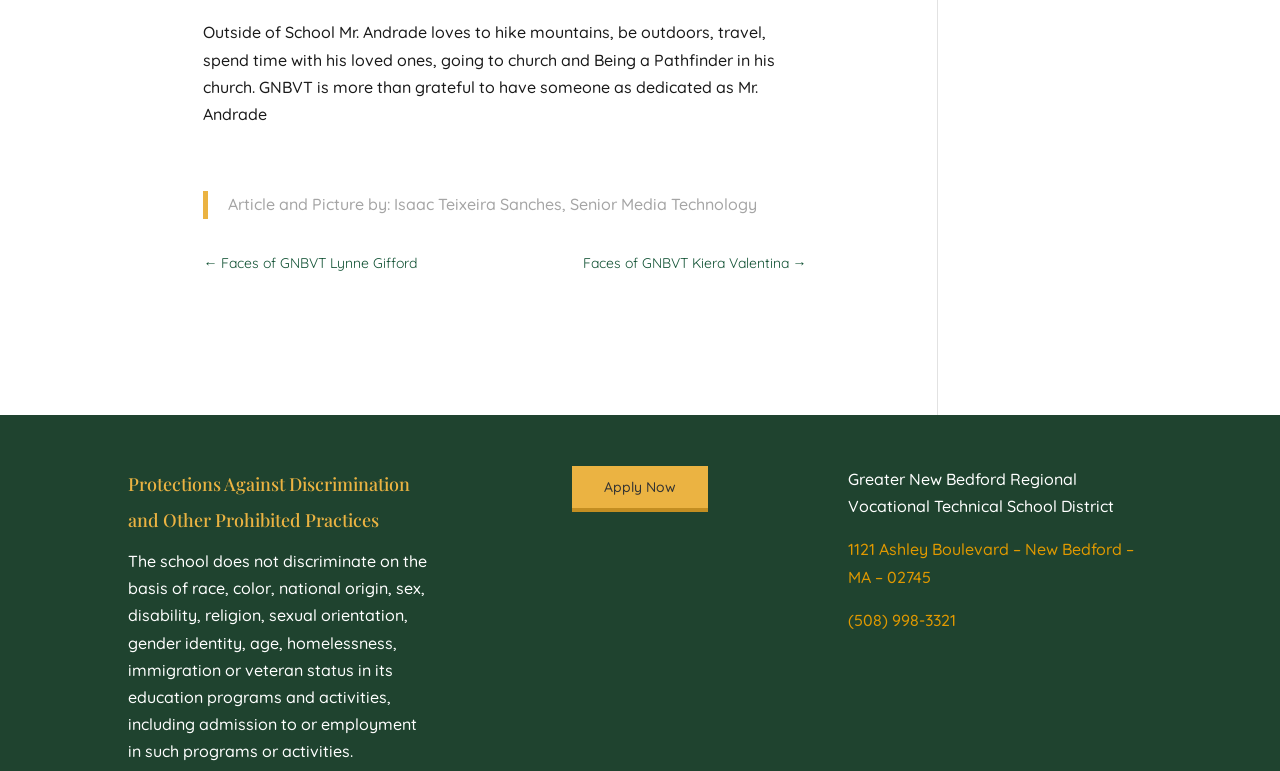Using the information shown in the image, answer the question with as much detail as possible: What is the phone number of the school district?

The phone number of the school district is mentioned in the link element with the text '(508) 998-3321'. This element is a child of the root element and is located near the bottom of the webpage.